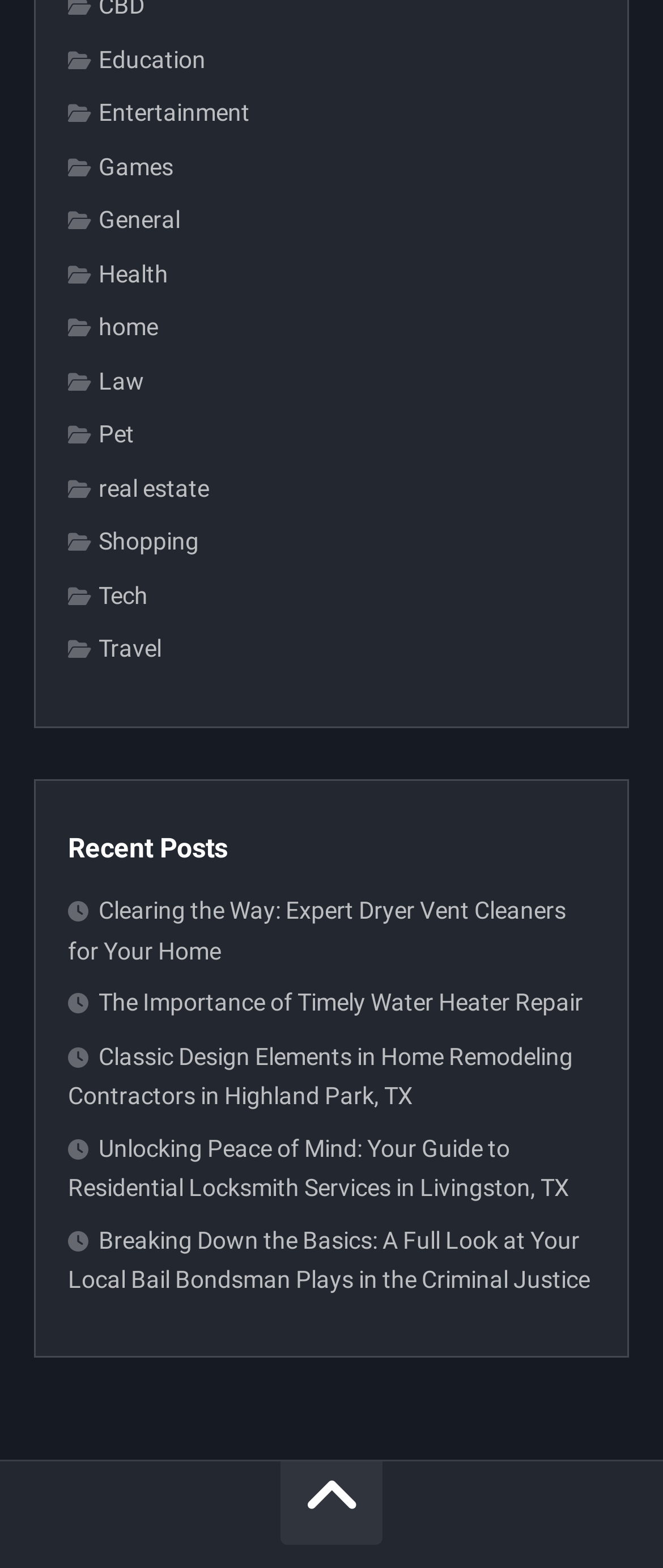Please respond to the question using a single word or phrase:
Is there a search function on the page?

No